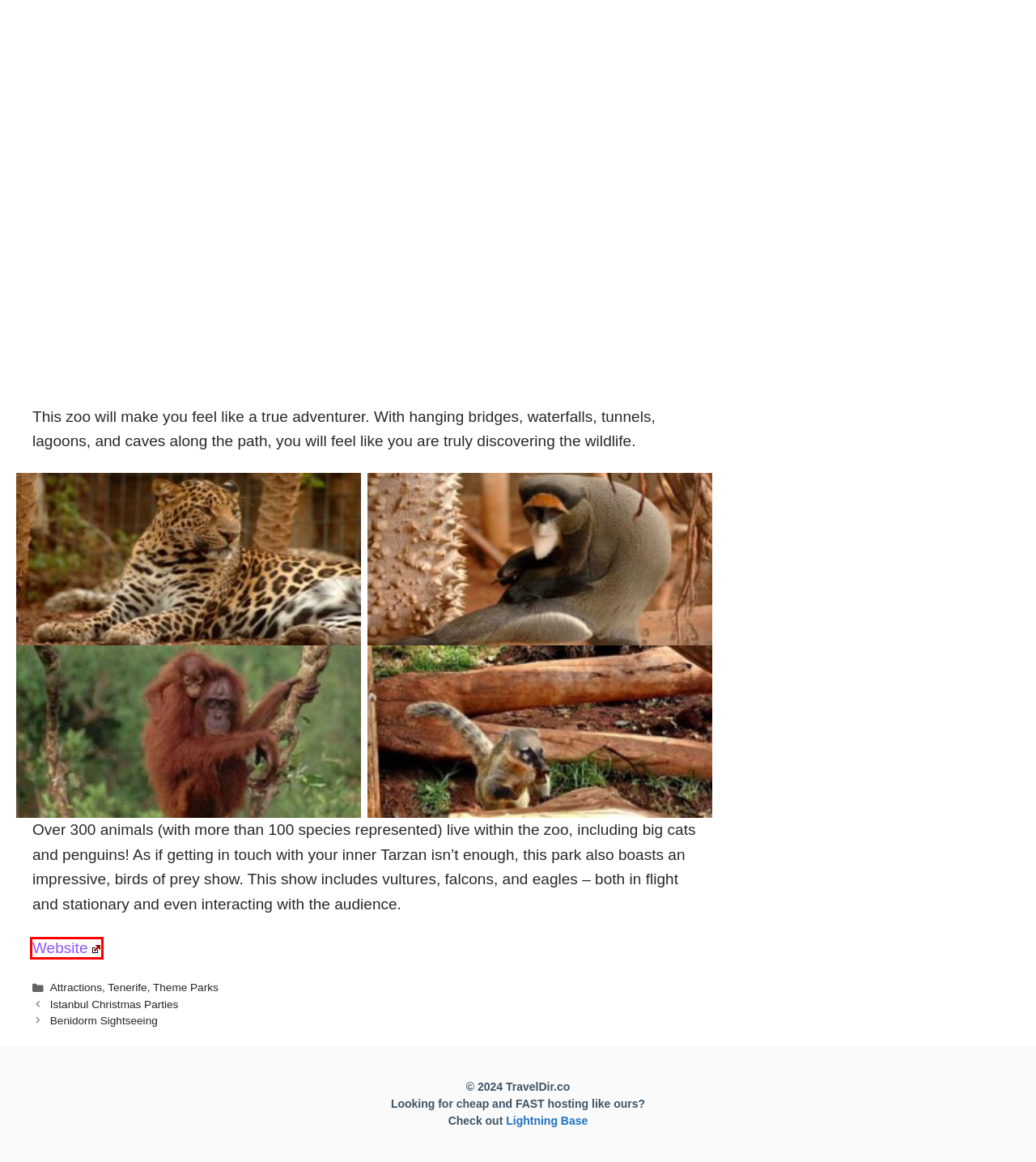Examine the screenshot of the webpage, which includes a red bounding box around an element. Choose the best matching webpage description for the page that will be displayed after clicking the element inside the red bounding box. Here are the candidates:
A. Benidorm Sightseeing Pictures: Image Gallery and Photos
B. Jungle Park
C. Fast, Secure, Managed WordPress Hosting | Lightning Base
D. Istanbul Christmas Parties: Xmas Themes & Popup Dinners
E. Tenerife Travel Guide: Insider Tips & Free Info for Tourists
F. Sightseeing: Category Related Pages - TravelDIR
G. Top Cuba Attractions: What to See & Do When Visiting
H. TravelDIR: Free Worldwide Travel Blog & Directory for All

B